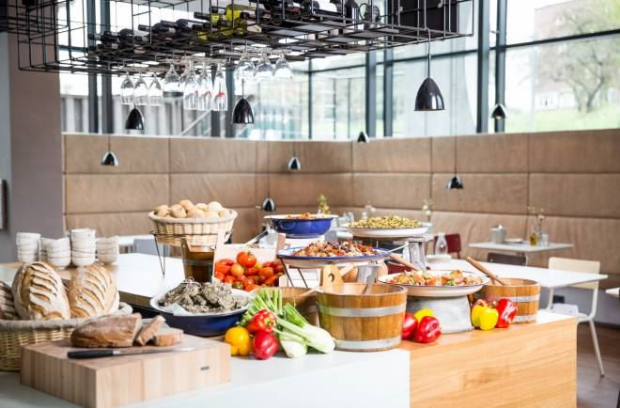What is included in the breakfast options at the hotel?
Carefully examine the image and provide a detailed answer to the question.

According to the caption, the hotel provides a rich dining experience, including breakfast options that are complimentary. This implies that breakfast is included in the hotel's offerings and is provided free of charge to guests.